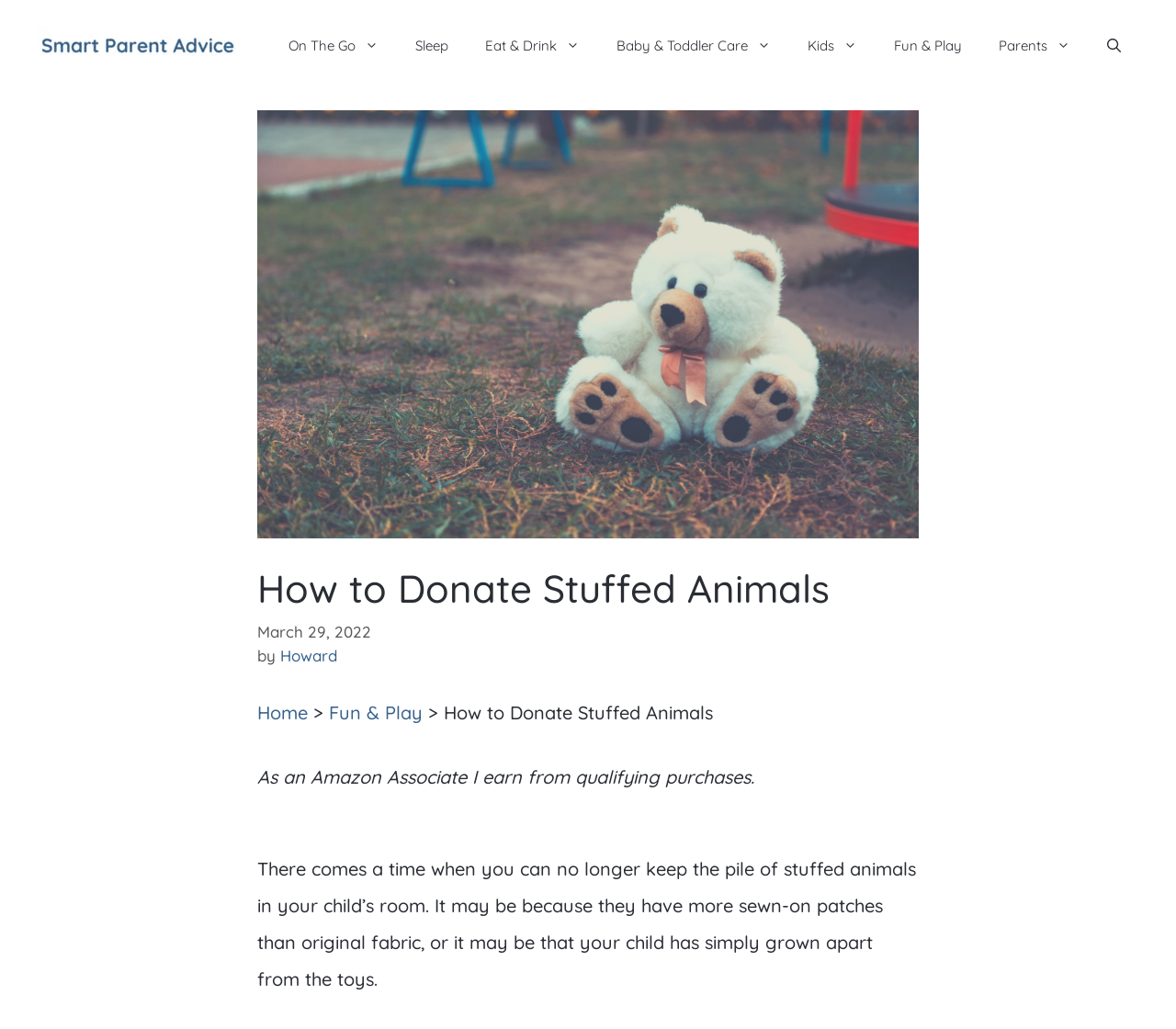What is the topic of the article?
Please respond to the question thoroughly and include all relevant details.

The topic of the article can be inferred from the heading 'How to Donate Stuffed Animals' and the content of the article, which discusses what to do with stuffed animals that are no longer needed.